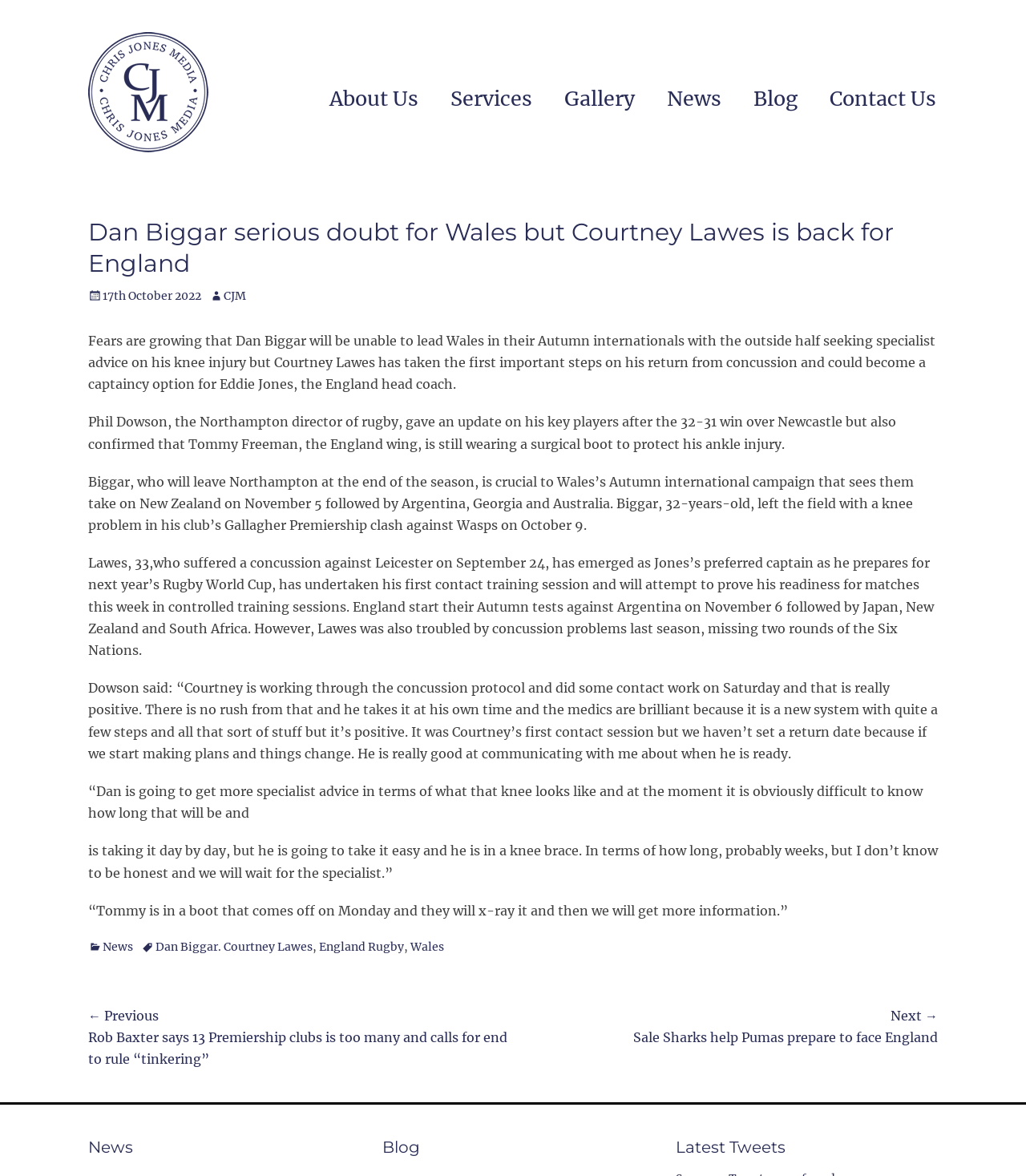Bounding box coordinates should be provided in the format (top-left x, top-left y, bottom-right x, bottom-right y) with all values between 0 and 1. Identify the bounding box for this UI element: title="Chris Jones Media"

[0.086, 0.027, 0.203, 0.13]